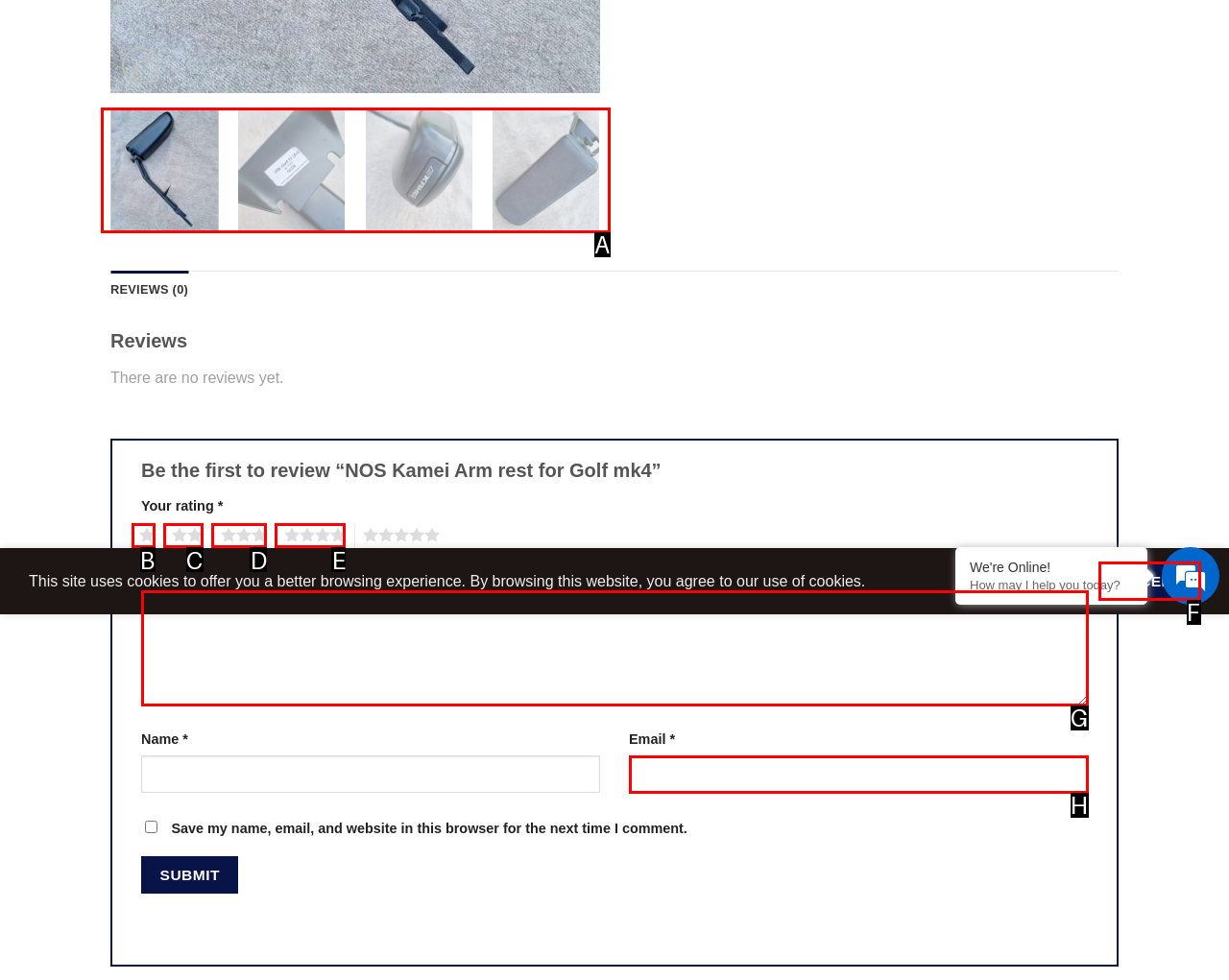Identify the option that corresponds to the given description: parent_node: Email * name="email". Reply with the letter of the chosen option directly.

H